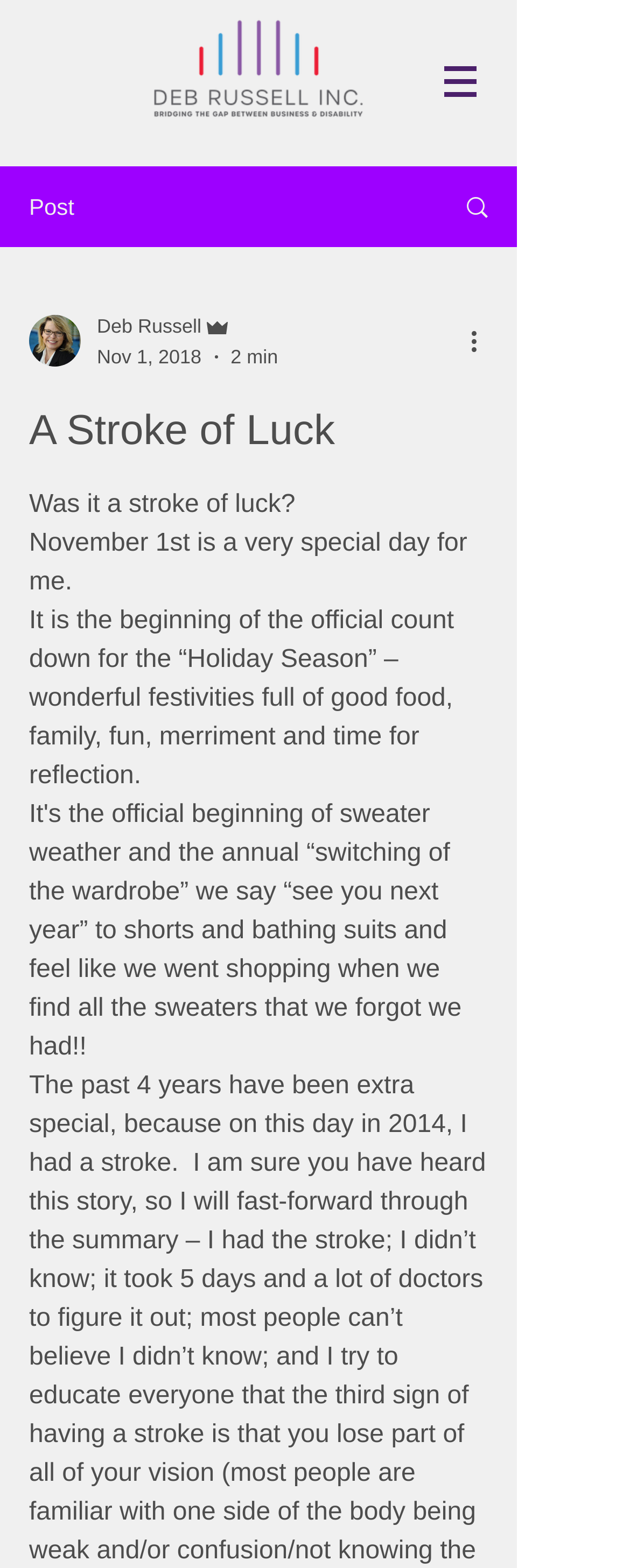What is the holiday season associated with?
Refer to the screenshot and deliver a thorough answer to the question presented.

The holiday season is mentioned in the post content, which is located in the main body of the webpage. According to the post, the holiday season is associated with 'good food, family, fun, merriment and time for reflection'.